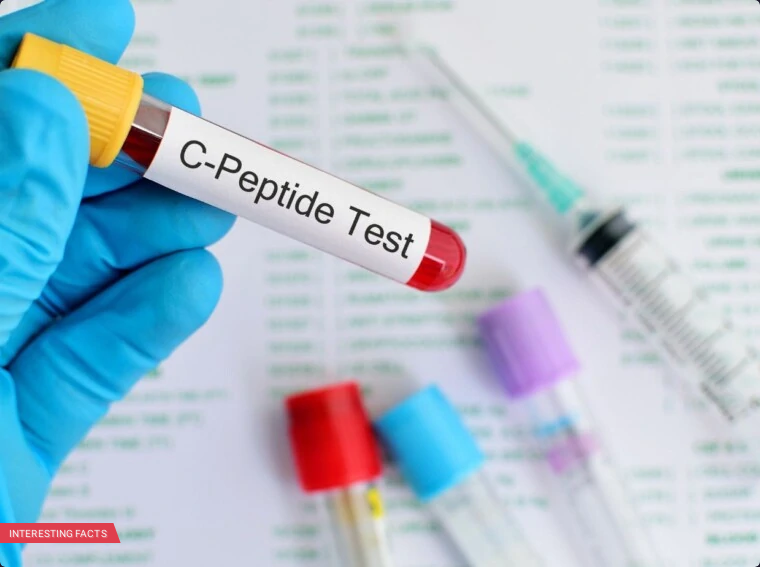Detail all significant aspects of the image you see.

The image features a medical professional's hand gloved in blue latex, holding a blood sample tube labeled "C-Peptide Test." The tube is sealed with a yellow cap and contains a red liquid, indicating a blood sample taken for analysis. Surrounding the tube are other test tubes of varying colors—red, purple, and blue—along with a syringe, all placed atop a white surface that appears to display printed information or results. This visual highlights the significance of C-peptide testing in assessing insulin production and is commonly related to diabetes management and research.